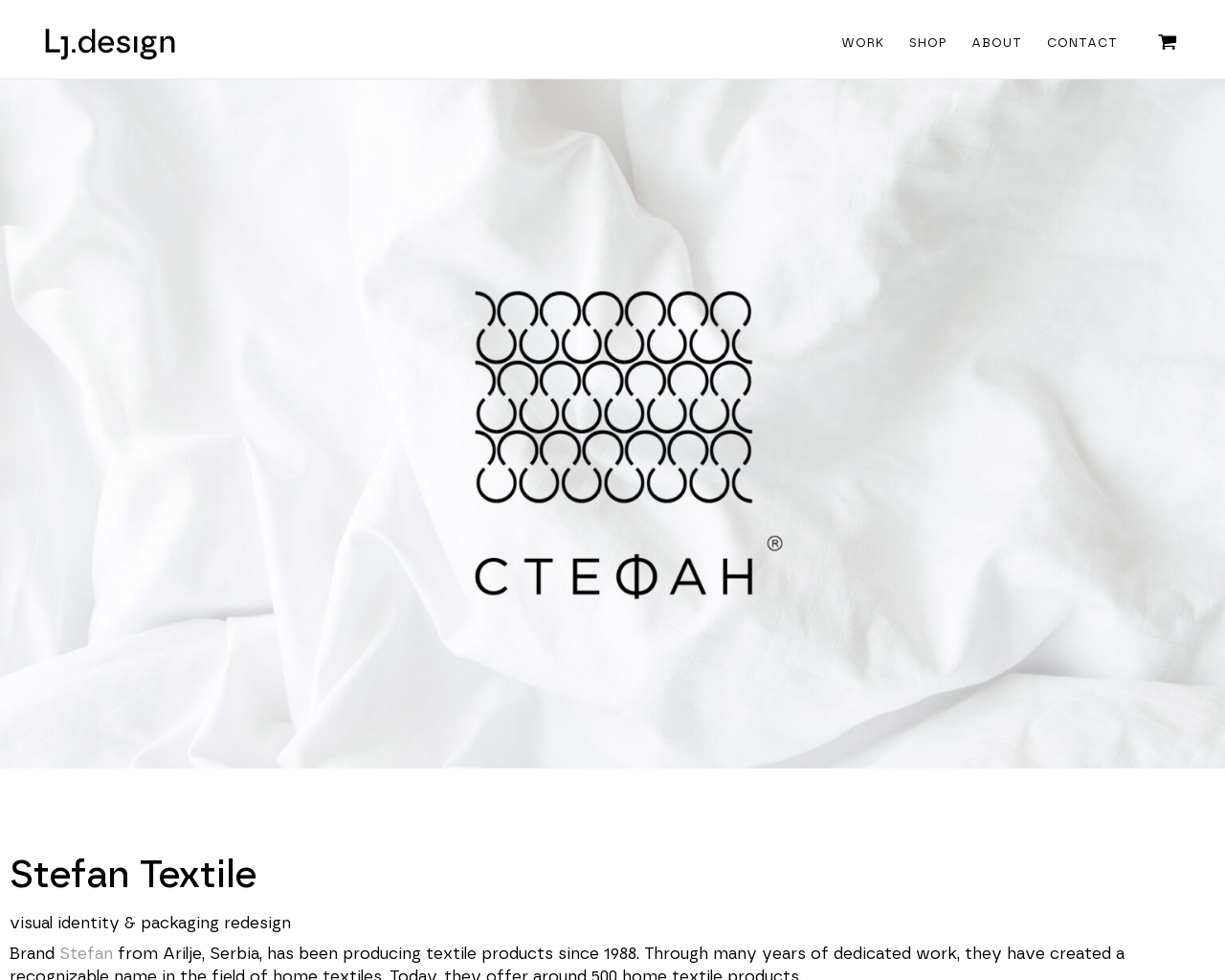Using the element description: "alt="Lj design logo-05"", determine the bounding box coordinates. The coordinates should be in the format [left, top, right, bottom], with values between 0 and 1.

[0.035, 0.036, 0.145, 0.052]